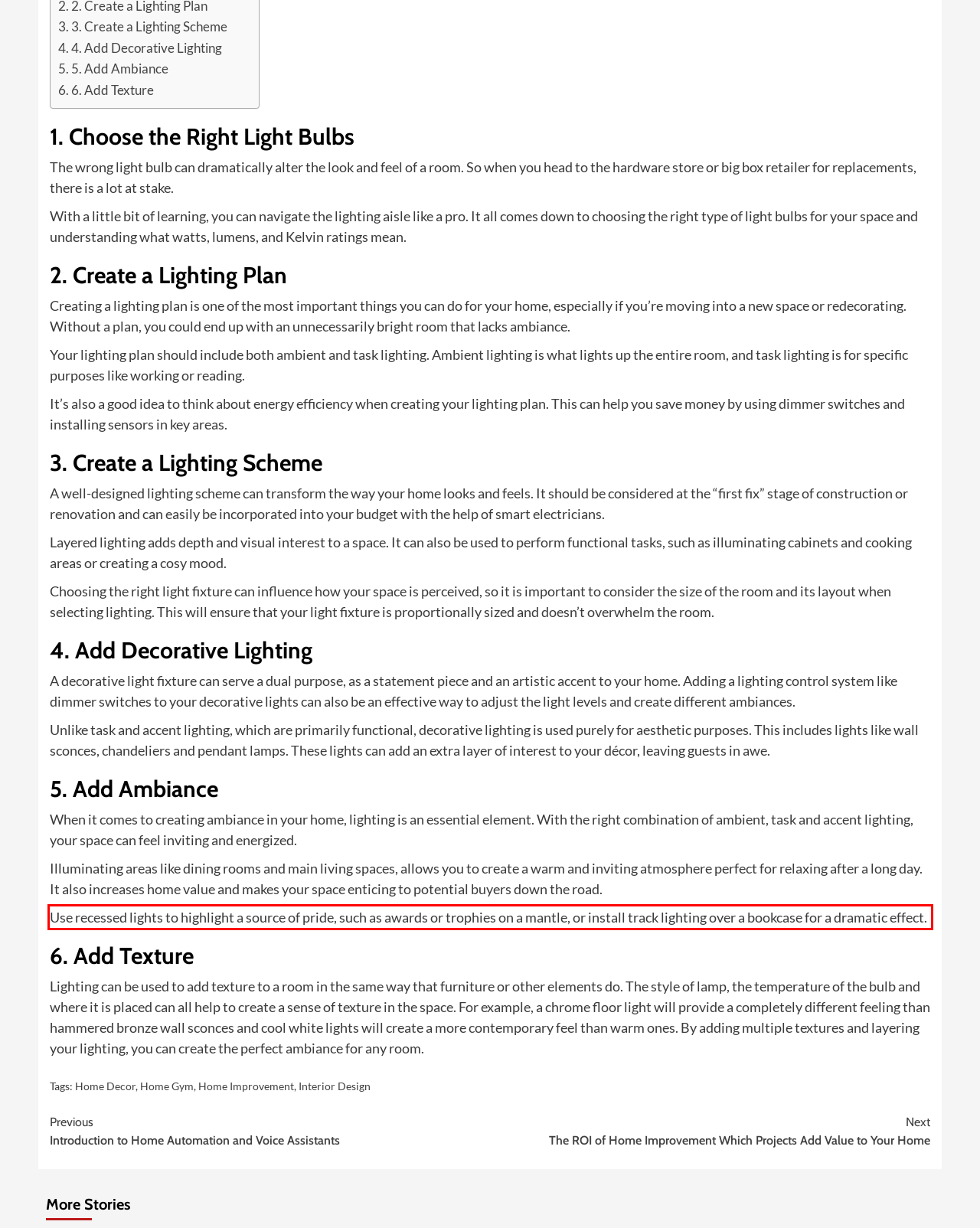Please extract the text content within the red bounding box on the webpage screenshot using OCR.

Use recessed lights to highlight a source of pride, such as awards or trophies on a mantle, or install track lighting over a bookcase for a dramatic effect.